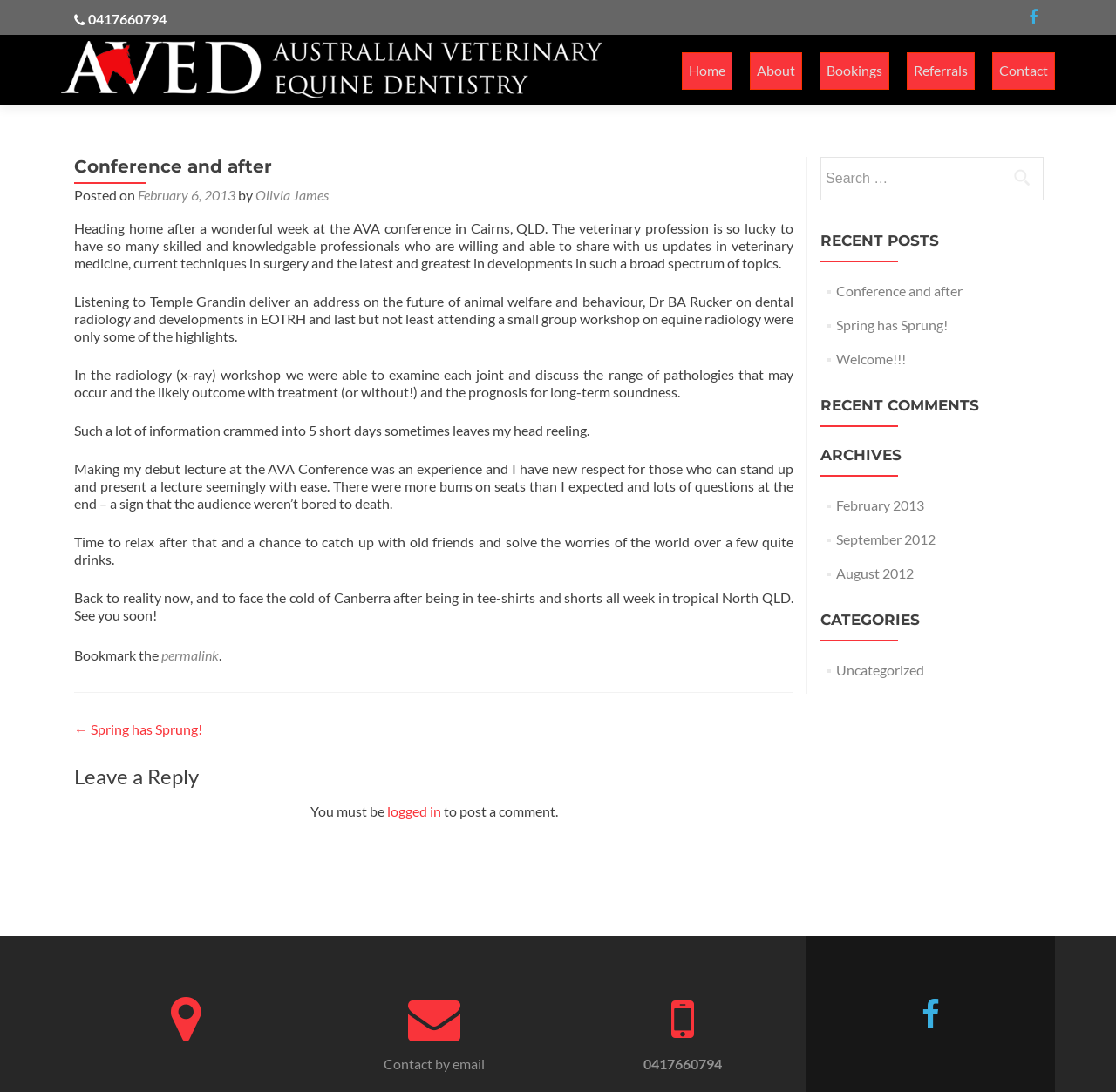Determine the bounding box coordinates of the section I need to click to execute the following instruction: "Search for something". Provide the coordinates as four float numbers between 0 and 1, i.e., [left, top, right, bottom].

[0.735, 0.144, 0.934, 0.184]